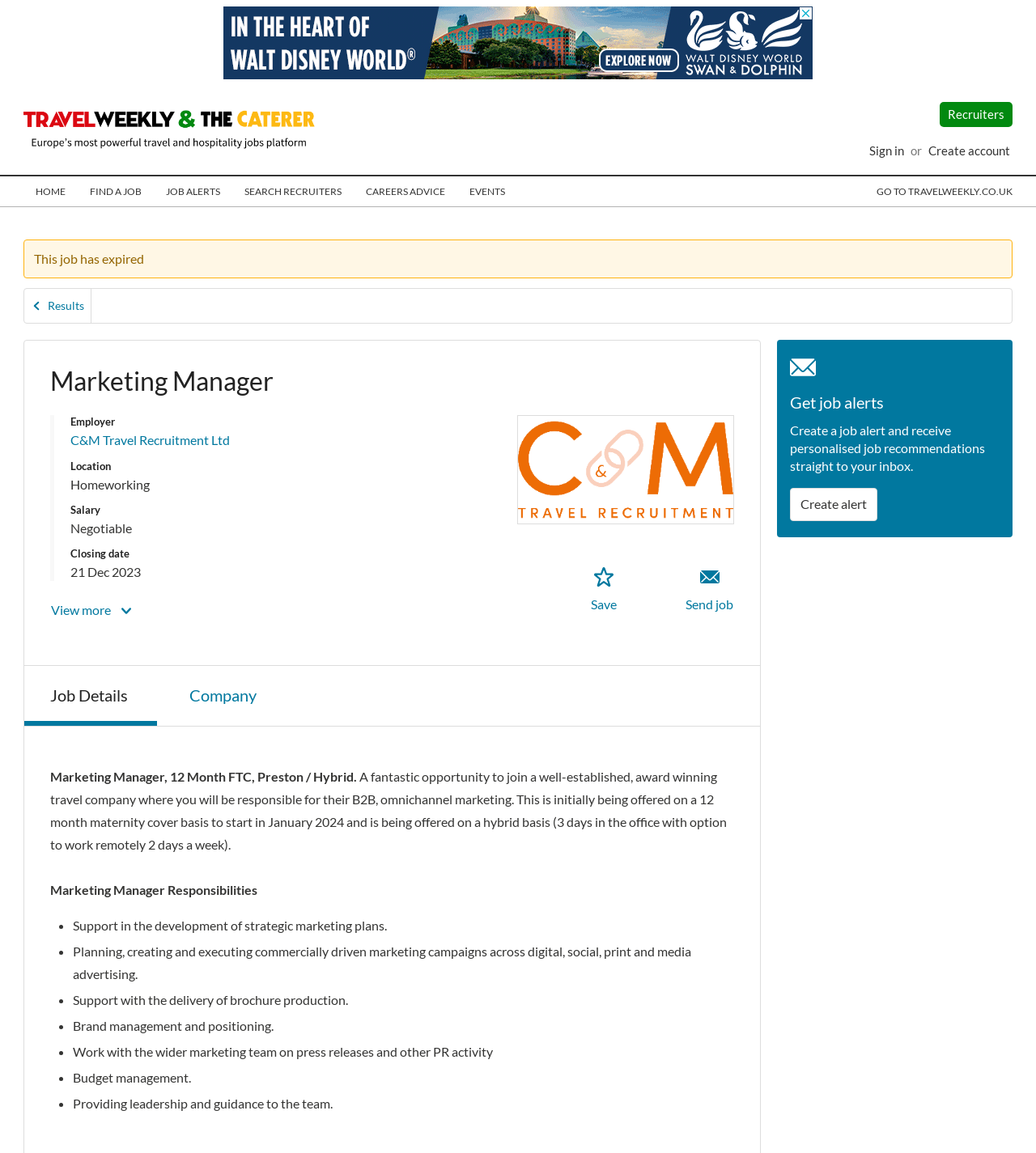Create a detailed narrative of the webpage’s visual and textual elements.

This webpage is a job posting for a Marketing Manager position at C&M Travel Recruitment Ltd. At the top of the page, there is a logo for Travelweekly.co.uk, along with a navigation menu and a search bar. Below the navigation menu, there is an alert message indicating that the job has expired.

The main content of the page is divided into sections. The first section displays the job title, "Marketing Manager", and a description list with details about the employer, location, salary, and closing date. Below this section, there is a "View more" button and a link to the employer's website.

The next section is a tab list with two tabs: "Job Details" and "Company". The "Job Details" tab is selected by default and displays a detailed job description, including the job responsibilities and requirements. The job description is divided into paragraphs and bullet points, making it easy to read and understand.

On the right side of the page, there is a section with a heading "Get job alerts" and a brief description of how to create a job alert. Below this section, there is a "Create alert" button.

At the bottom of the page, there are links to other job postings and a pagination navigation menu. There is also an iframe with an advertisement.